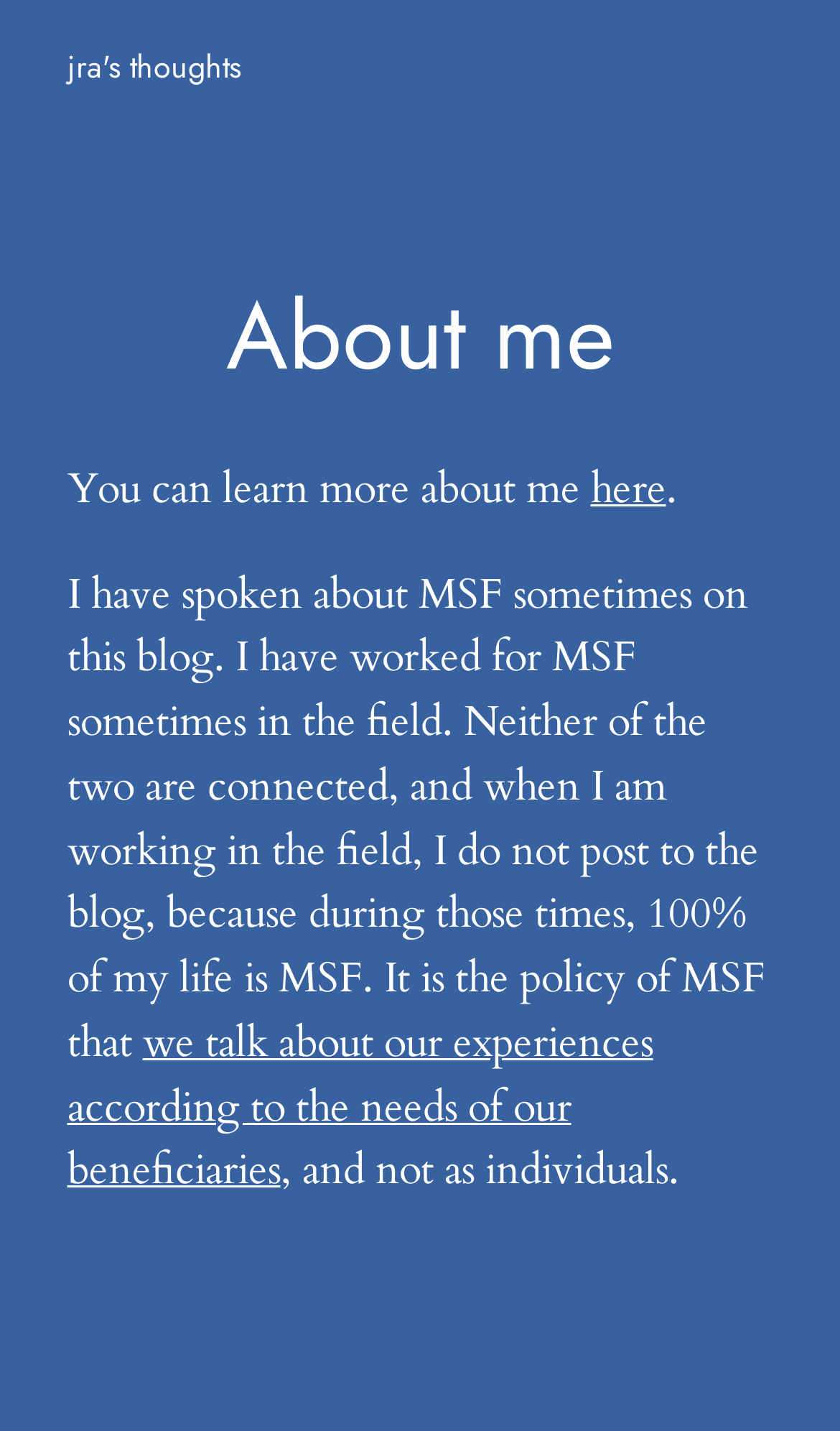What is the author's affiliation?
Please ensure your answer to the question is detailed and covers all necessary aspects.

The author mentions that they have worked for MSF sometimes in the field, indicating an affiliation with the organization.